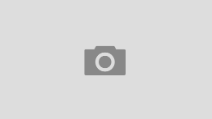Please give a one-word or short phrase response to the following question: 
In what contexts could the camera icon be relevant?

Digital media, graphic design, online portfolios